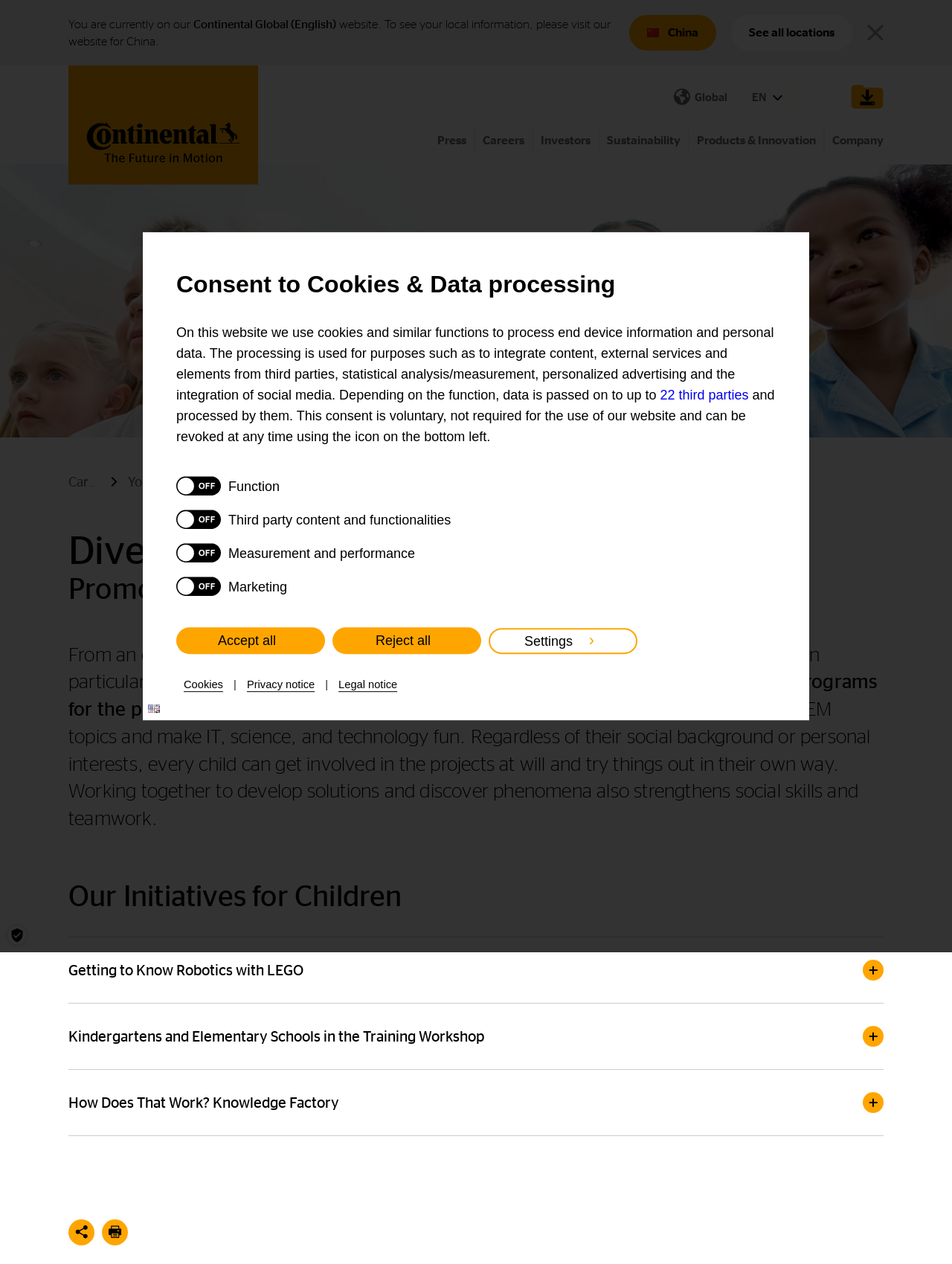Locate the bounding box coordinates of the clickable region to complete the following instruction: "Click the Search button."

None